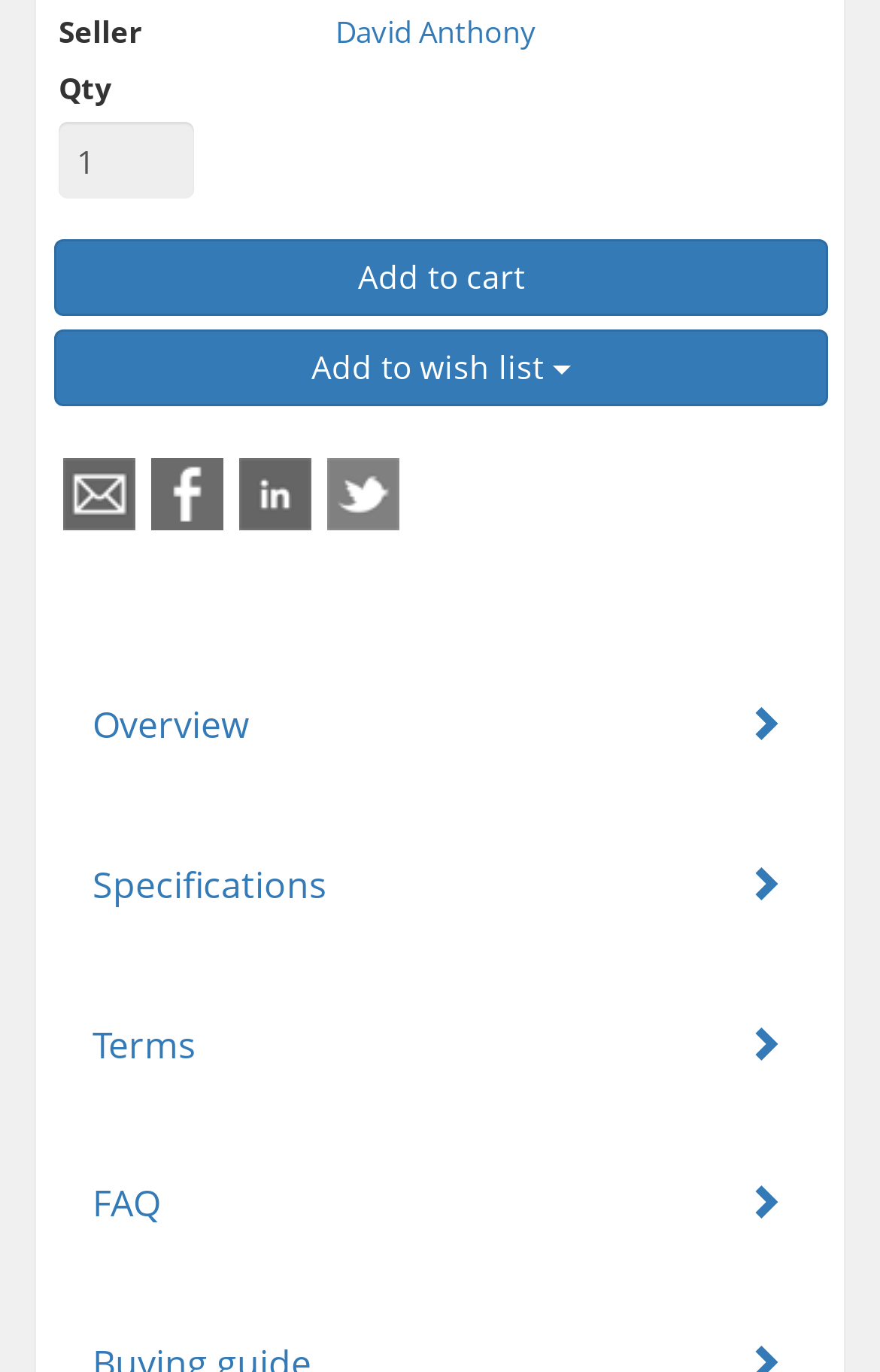Given the description: "Terms", determine the bounding box coordinates of the UI element. The coordinates should be formatted as four float numbers between 0 and 1, [left, top, right, bottom].

[0.105, 0.743, 0.223, 0.779]